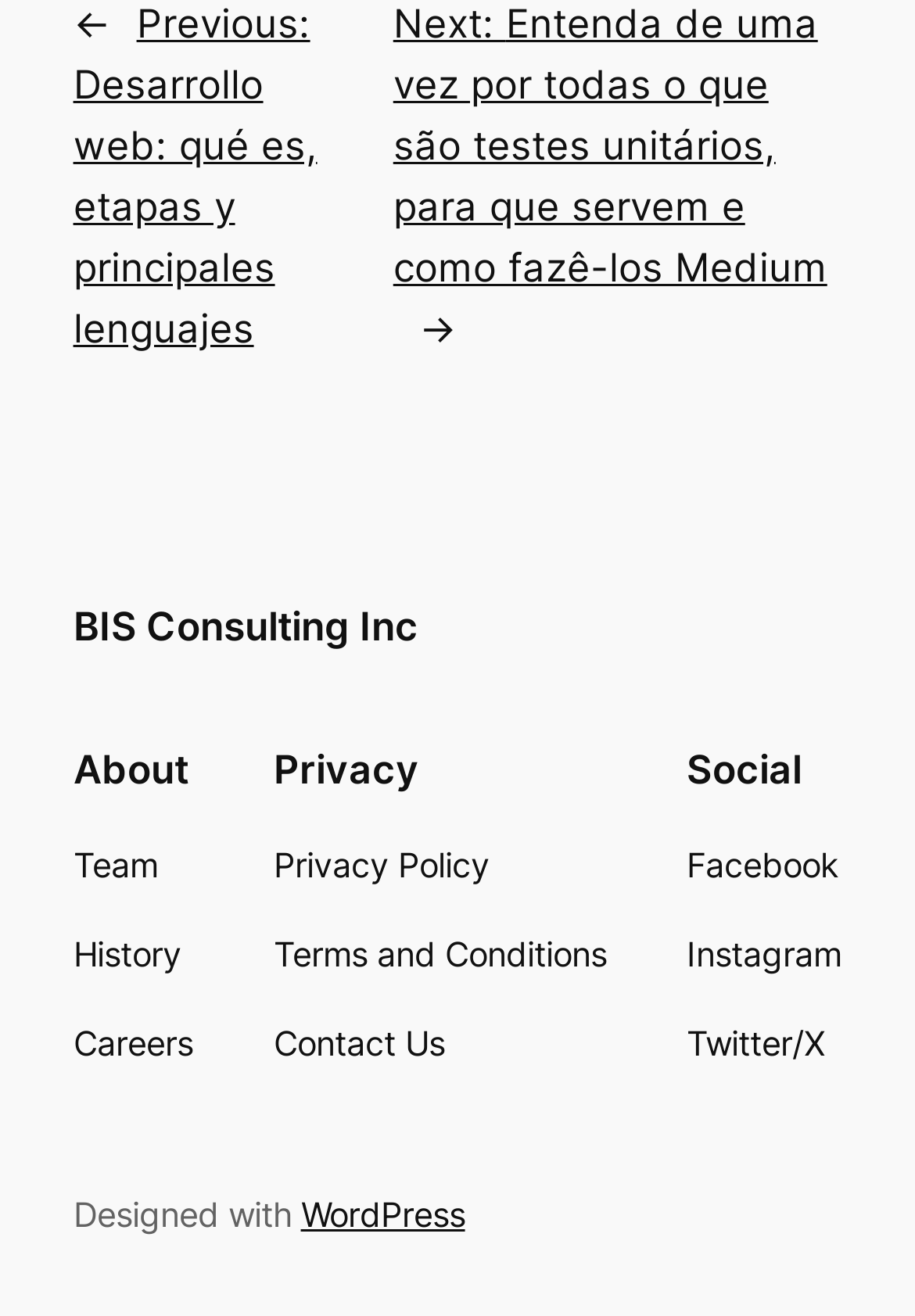How many navigation sections are there?
Using the image as a reference, give a one-word or short phrase answer.

3